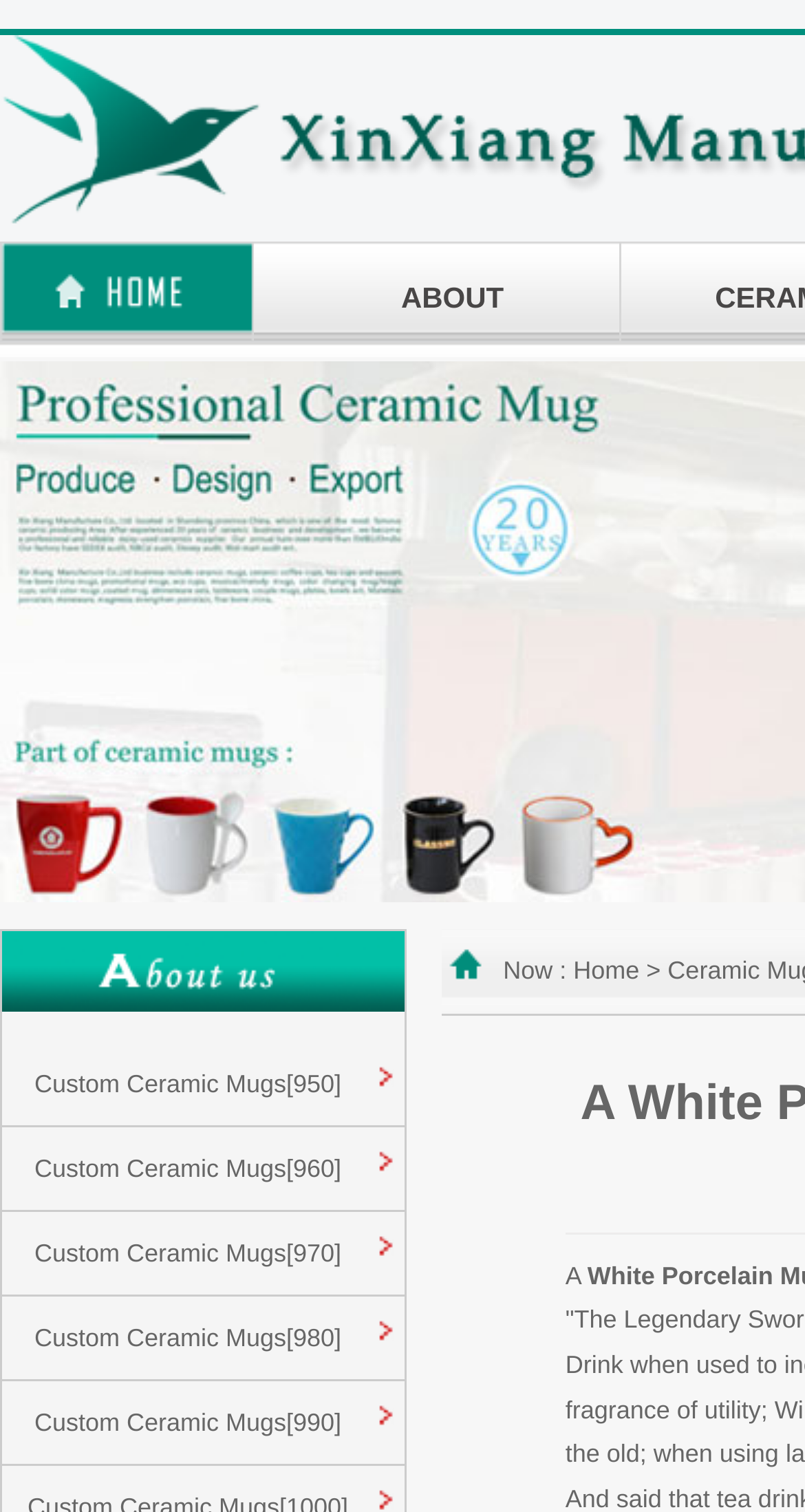Determine the bounding box of the UI component based on this description: "Pin it Pin on Pinterest". The bounding box coordinates should be four float values between 0 and 1, i.e., [left, top, right, bottom].

None